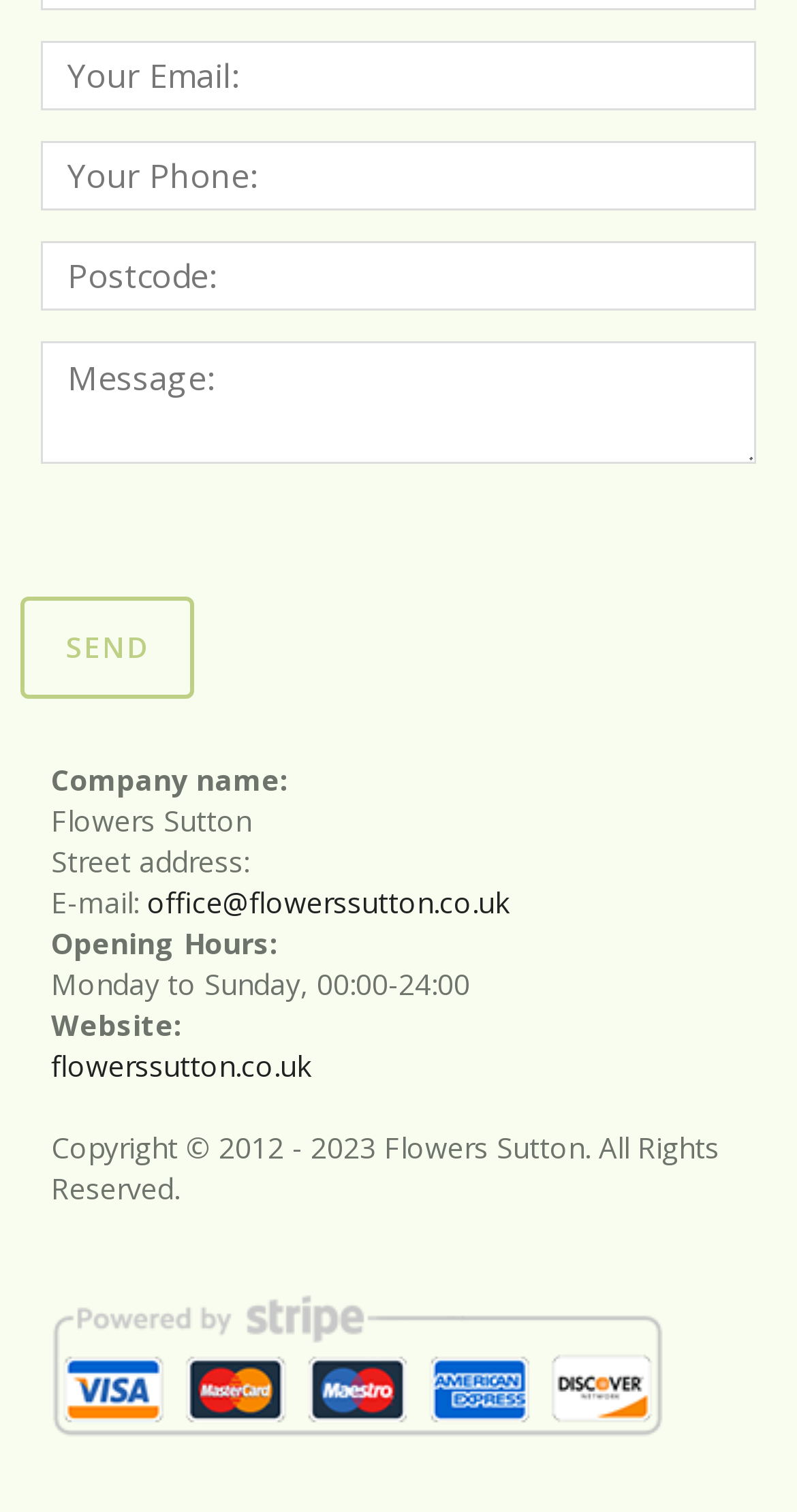Determine the bounding box coordinates for the HTML element mentioned in the following description: "name="phone" placeholder="Your Phone:"". The coordinates should be a list of four floats ranging from 0 to 1, represented as [left, top, right, bottom].

[0.051, 0.093, 0.949, 0.139]